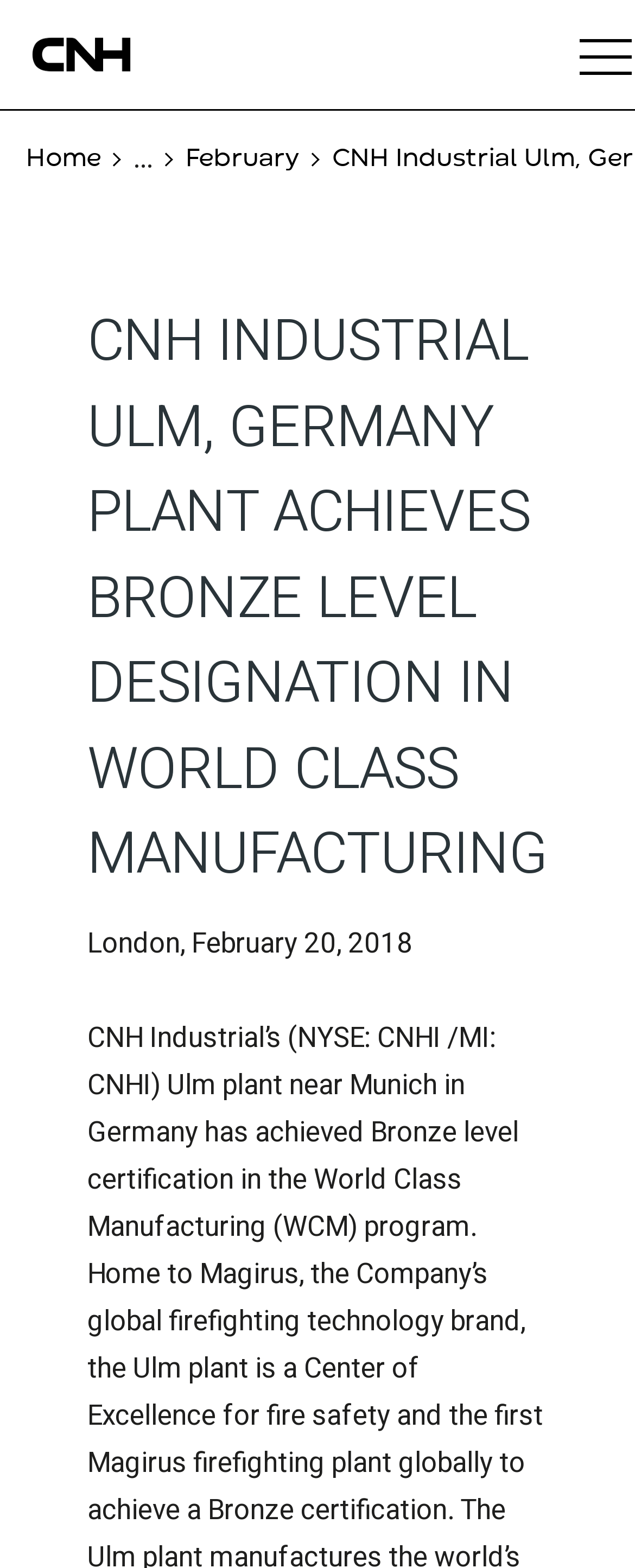Identify the bounding box for the element characterized by the following description: "Home".

[0.041, 0.09, 0.159, 0.113]